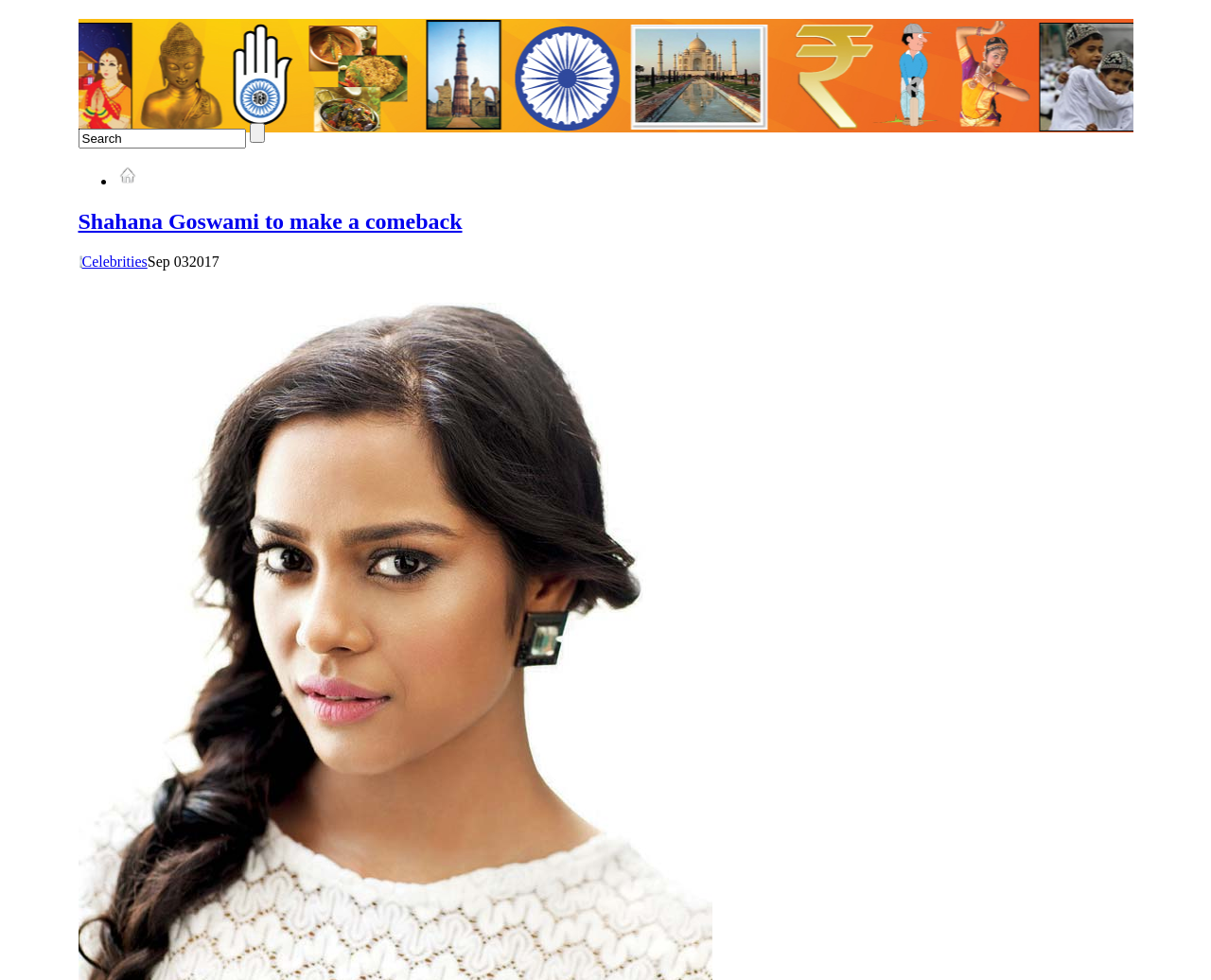What is the purpose of the button?
Refer to the image and give a detailed response to the question.

The button is labeled as 'Search', which suggests that its purpose is to allow users to search for something on the website.